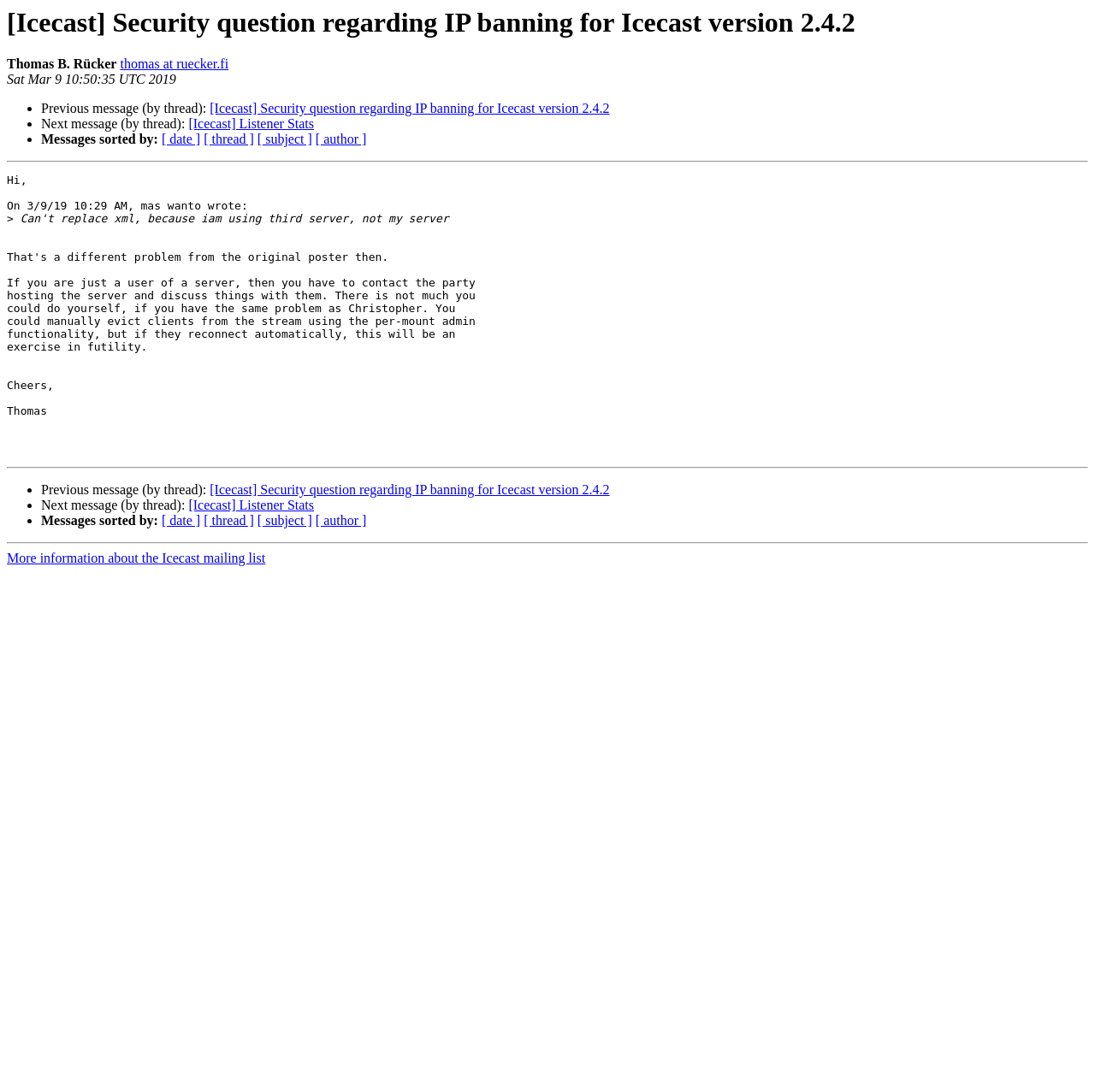Could you find the bounding box coordinates of the clickable area to complete this instruction: "Go to next message in thread"?

[0.172, 0.107, 0.287, 0.12]